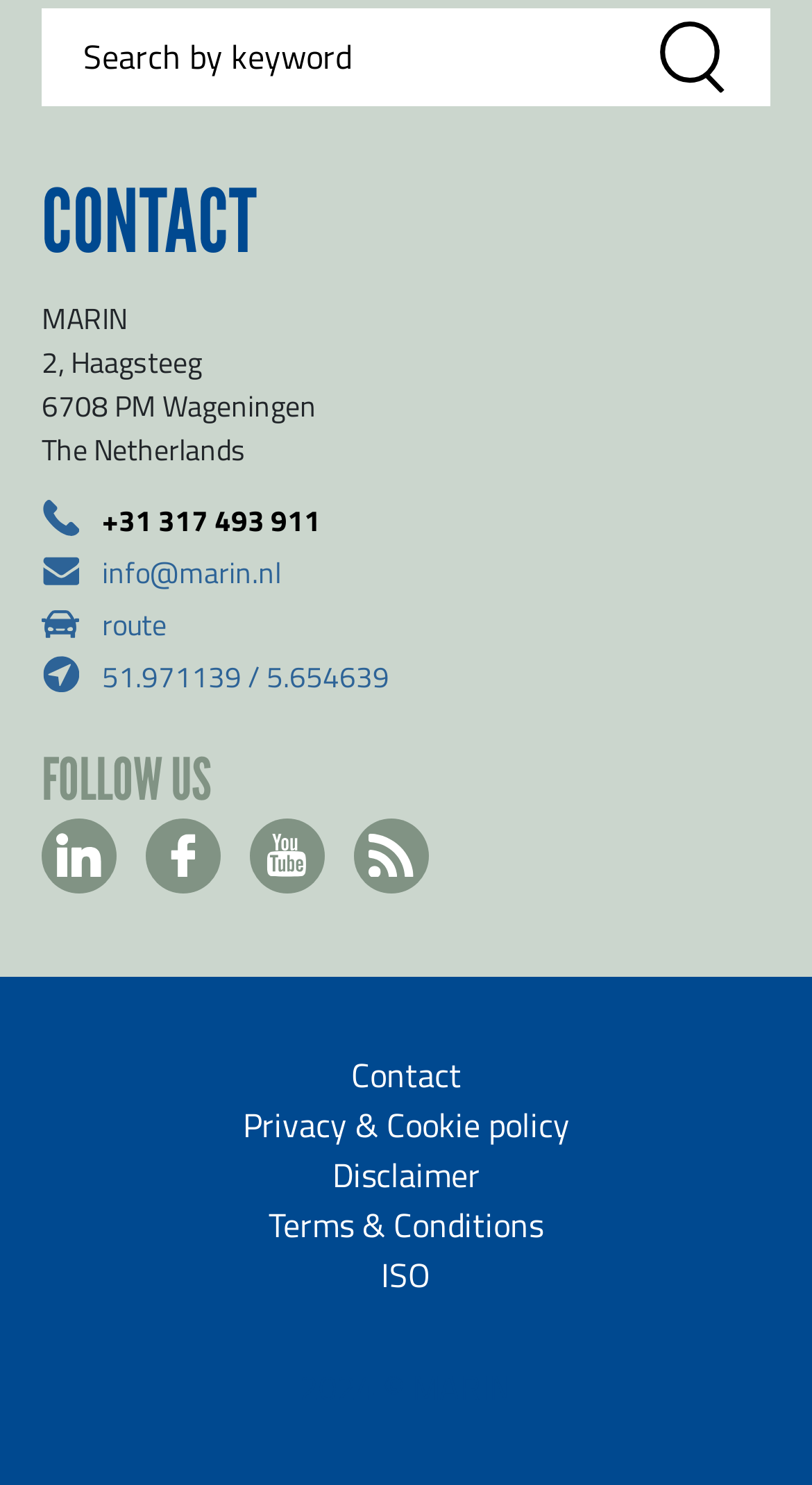Please find the bounding box for the following UI element description. Provide the coordinates in (top-left x, top-left y, bottom-right x, bottom-right y) format, with values between 0 and 1: name="searchTerm" placeholder="Search by keyword"

[0.051, 0.005, 0.949, 0.071]